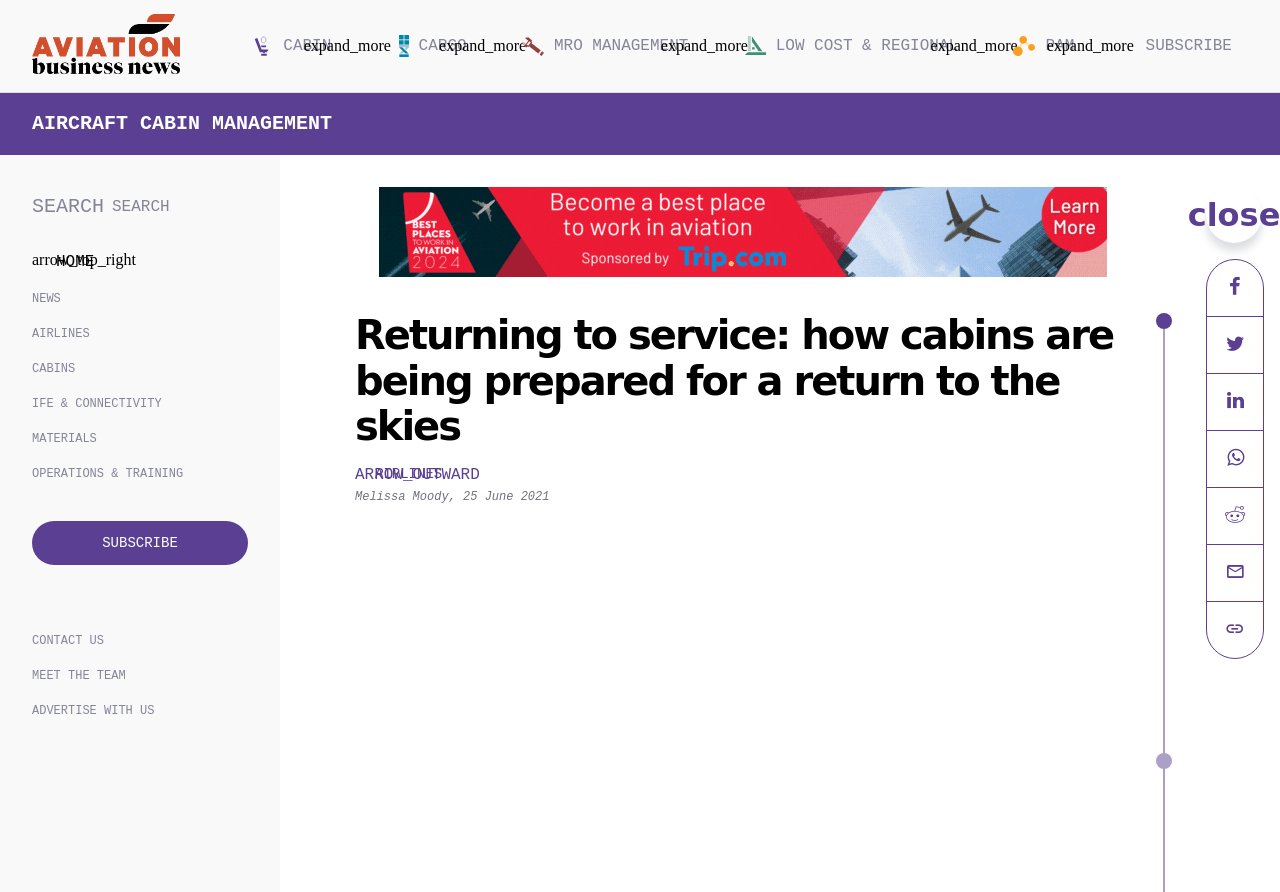Give a detailed account of the webpage.

The webpage appears to be an article from Aviation Business News, with a focus on the aviation industry. At the top left, there is a logo and a link to "Aviation Business News". Below this, there are six links to different categories: "CABIN", "CARGO", "MRO MANAGEMENT", "LOW COST & REGIONAL", "PAM", and "SUBSCRIBE". 

To the right of these links, there is a heading "AIRCRAFT CABIN MANAGEMENT" followed by a search bar and several links to related topics, including "HOME", "NEWS", "AIRLINES", "CABINS", "IFE & CONNECTIVITY", "MATERIALS", "OPERATIONS & TRAINING", and "SUBSCRIBE". 

The main article is titled "Returning to service: how cabins are being prepared for a return to the skies" and is located in the middle of the page. The article has a heading, followed by a brief summary and a link to "AIRLINES". The author's name, "Melissa Moody", is also mentioned, along with the date "25 June 2021". 

At the bottom right of the page, there are six social media links represented by icons.